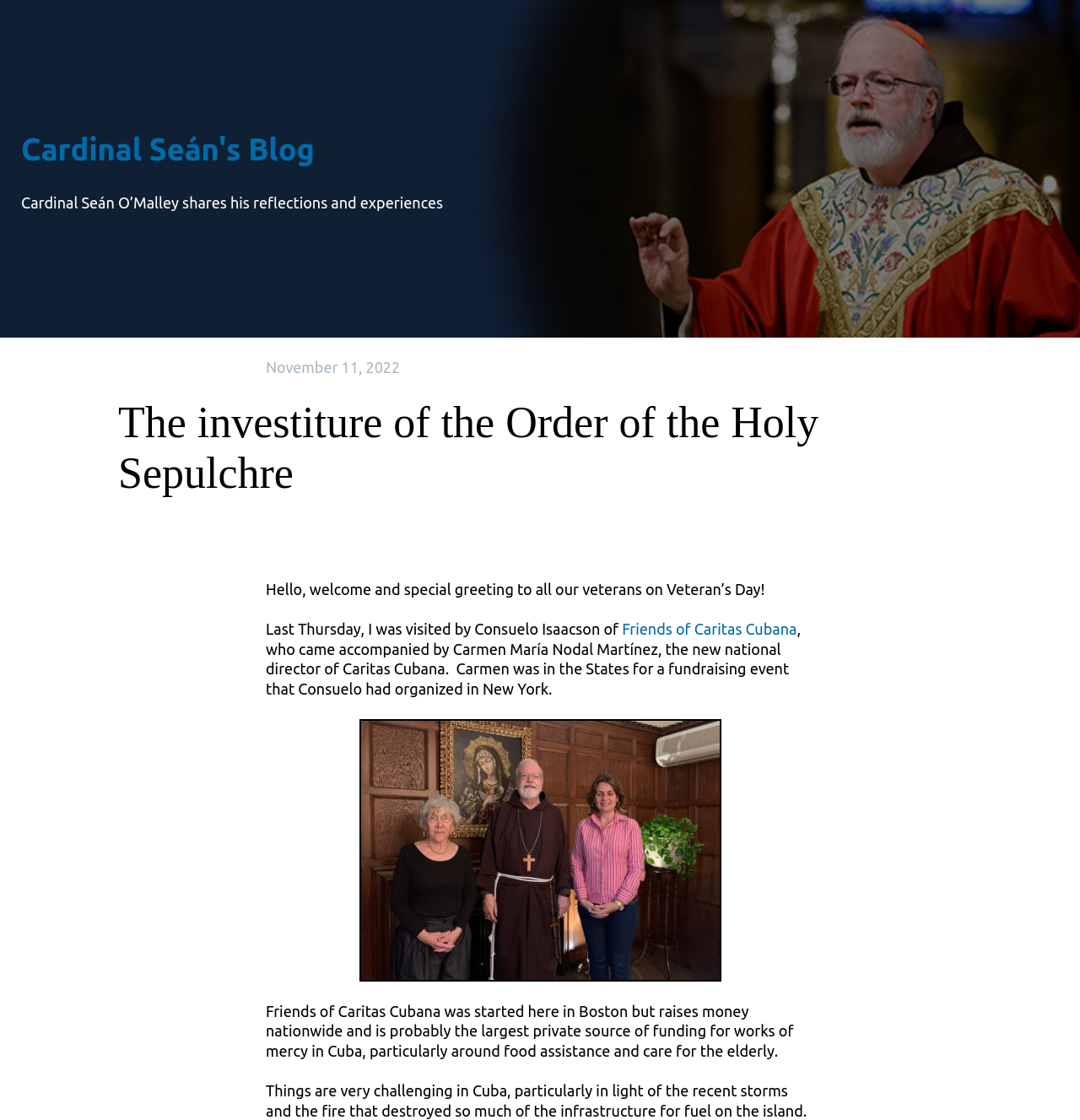What is the date of the blog post?
Respond with a short answer, either a single word or a phrase, based on the image.

November 11, 2022